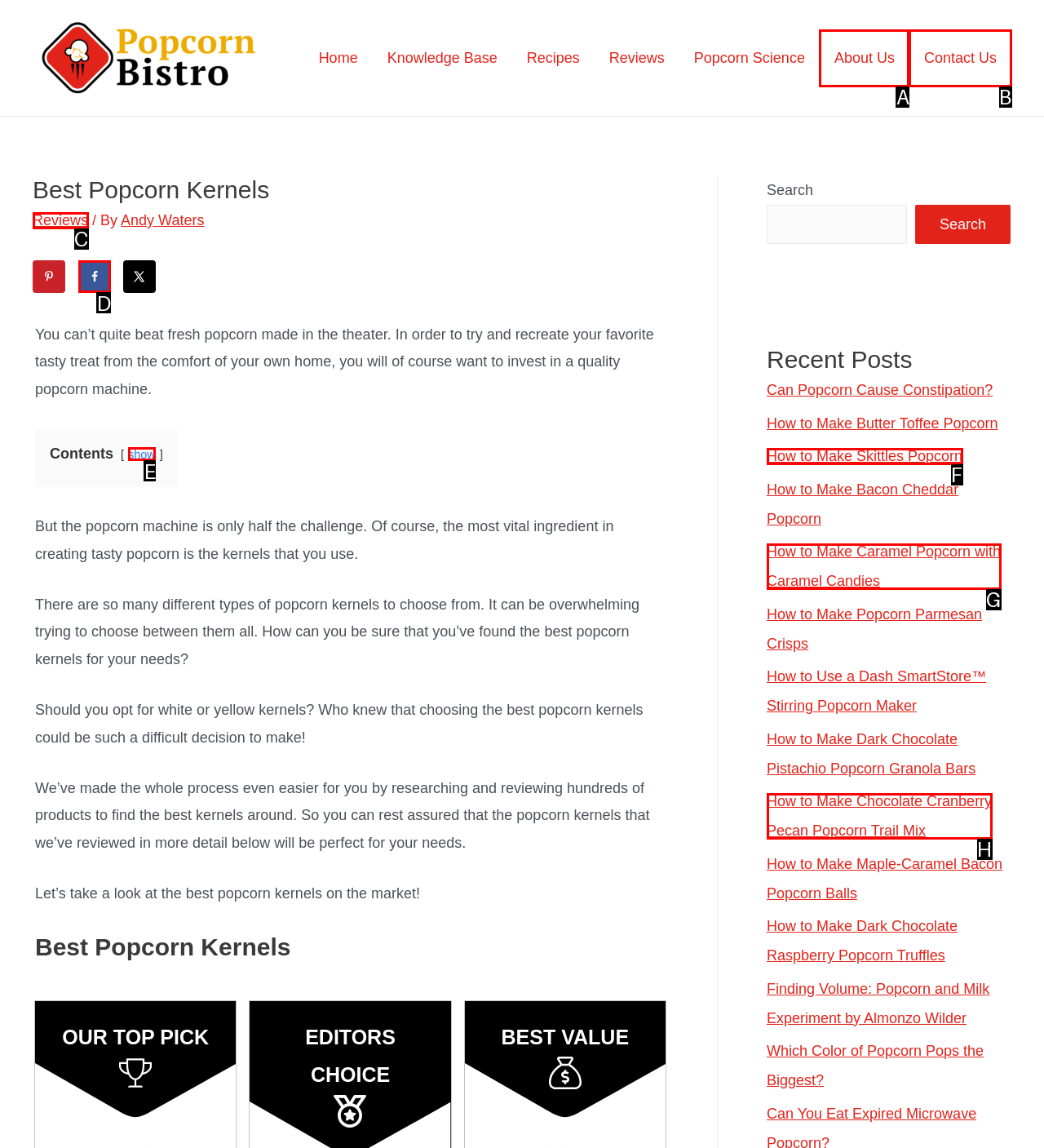Which option should be clicked to complete this task: Share on Facebook
Reply with the letter of the correct choice from the given choices.

D